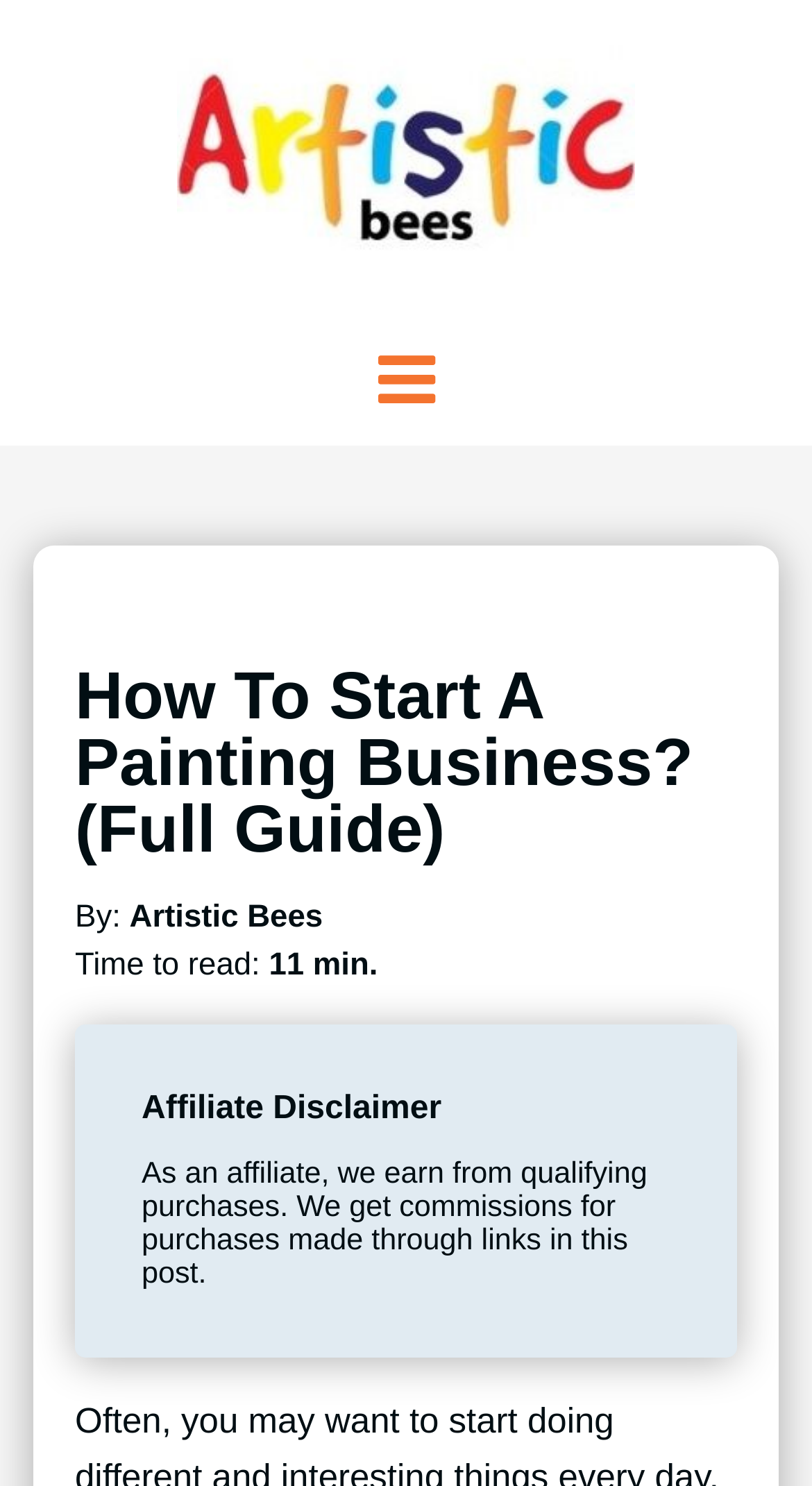Provide a single word or phrase answer to the question: 
What is the disclaimer about?

Affiliate purchases